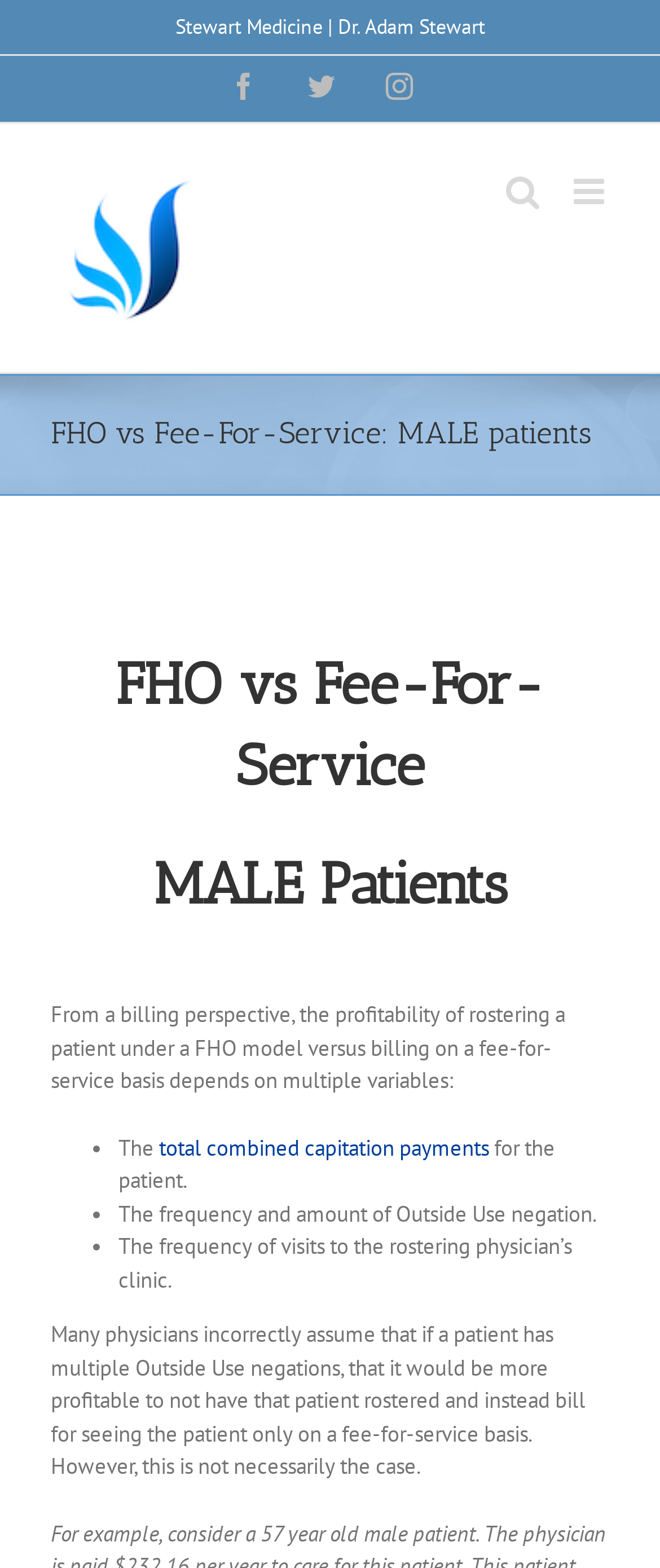What are the three social media platforms mentioned on this webpage?
Based on the image, answer the question with a single word or brief phrase.

Facebook, Twitter, Instagram